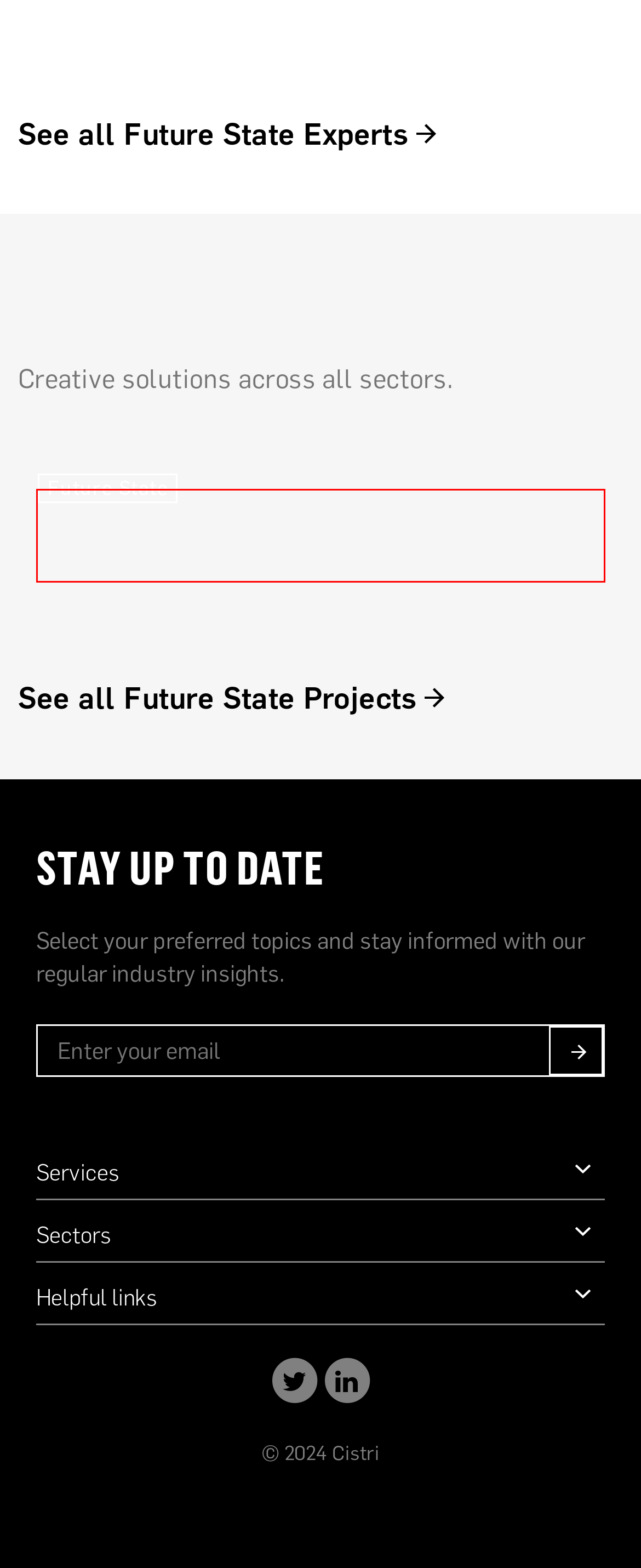By examining the provided screenshot of a webpage, recognize the text within the red bounding box and generate its text content.

Riyadh required a bold new governance strategy to kickstart it’s new innovation incubator, MiSK City. Client Challenge: An ambitious 350ha…